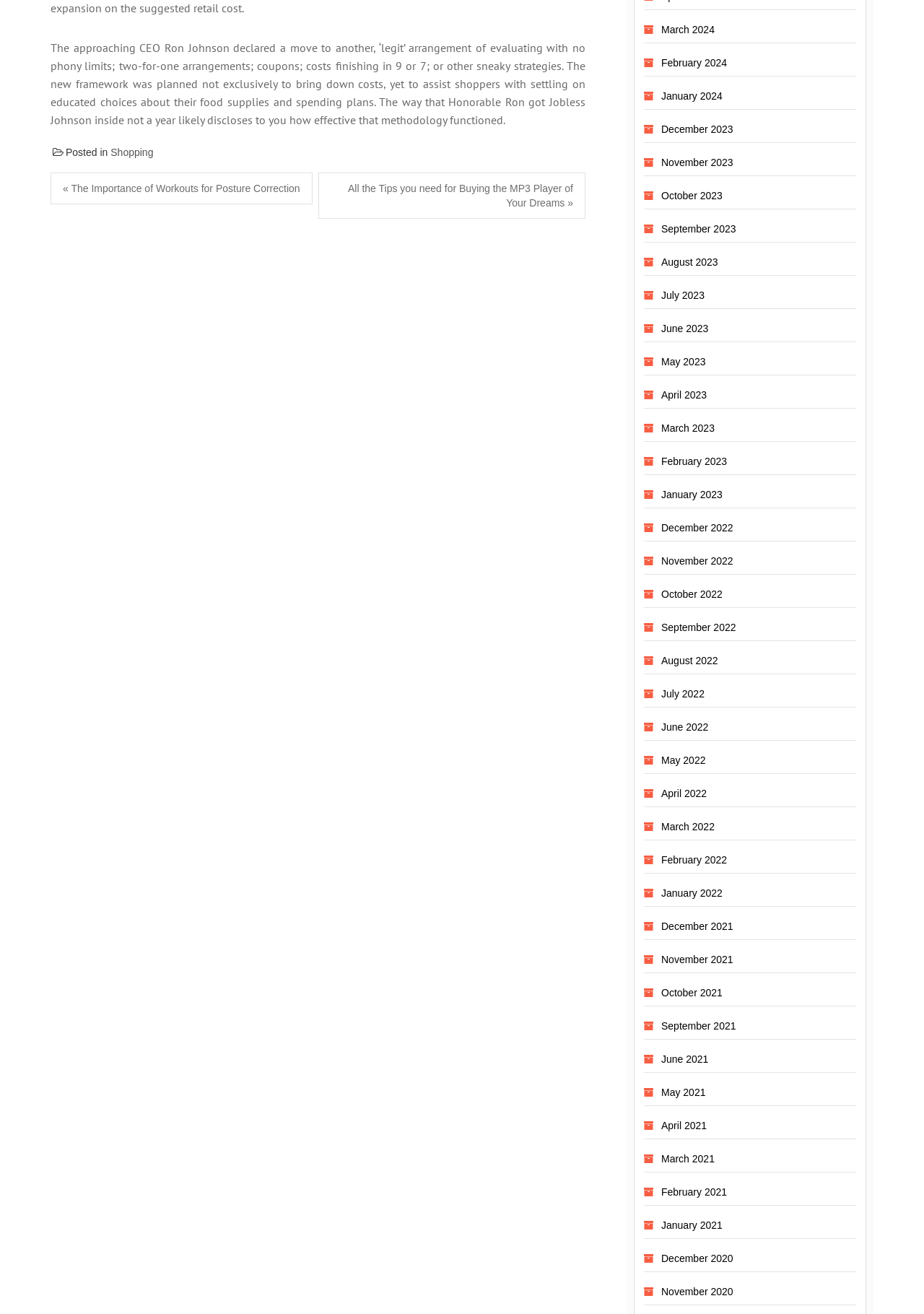Determine the bounding box coordinates of the clickable region to execute the instruction: "Read the next post". The coordinates should be four float numbers between 0 and 1, denoted as [left, top, right, bottom].

[0.344, 0.131, 0.634, 0.166]